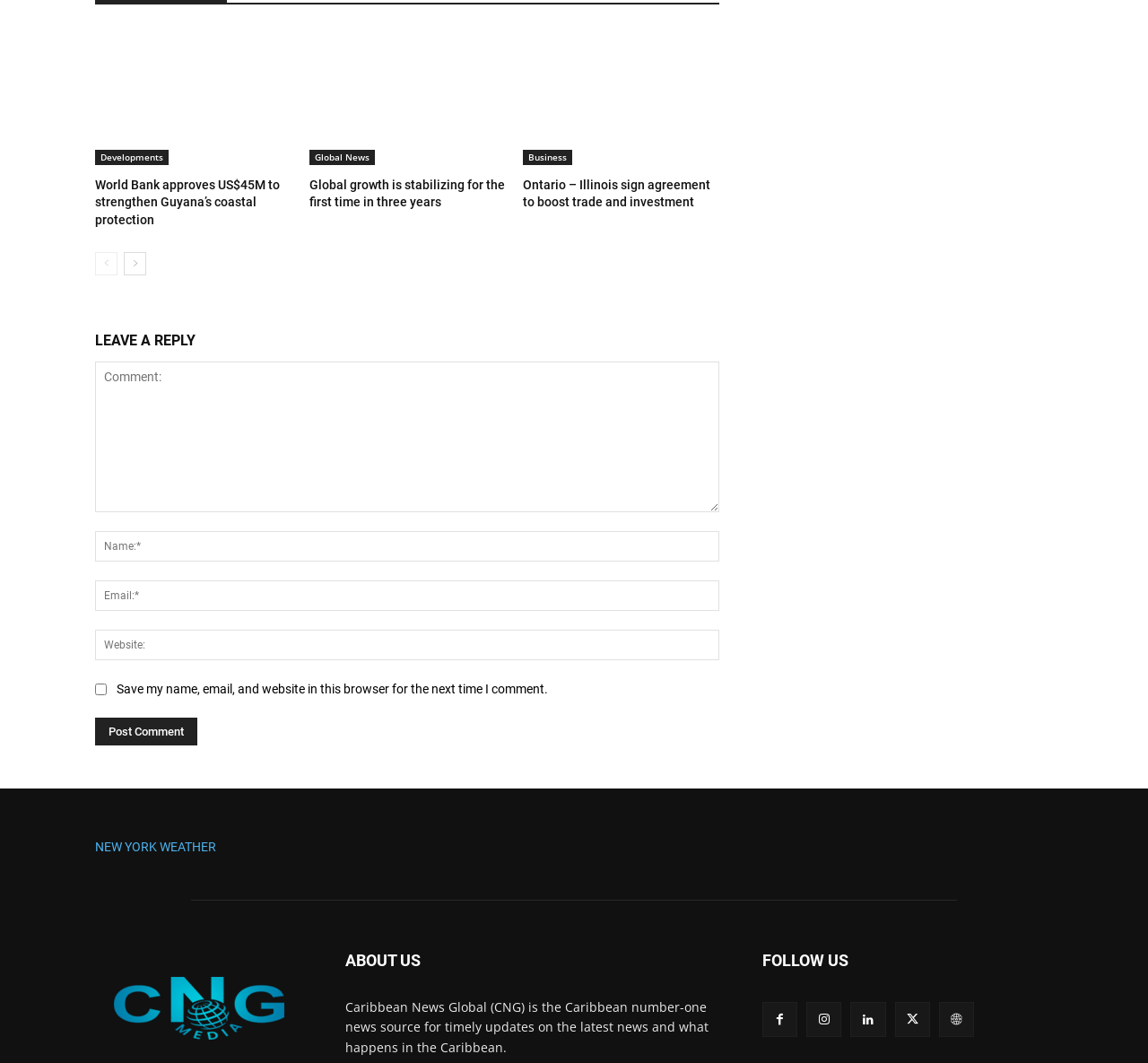Identify the bounding box coordinates of the element to click to follow this instruction: 'Read the article 'World Bank approves US$45M to strengthen Guyana’s coastal protection''. Ensure the coordinates are four float values between 0 and 1, provided as [left, top, right, bottom].

[0.083, 0.026, 0.254, 0.156]